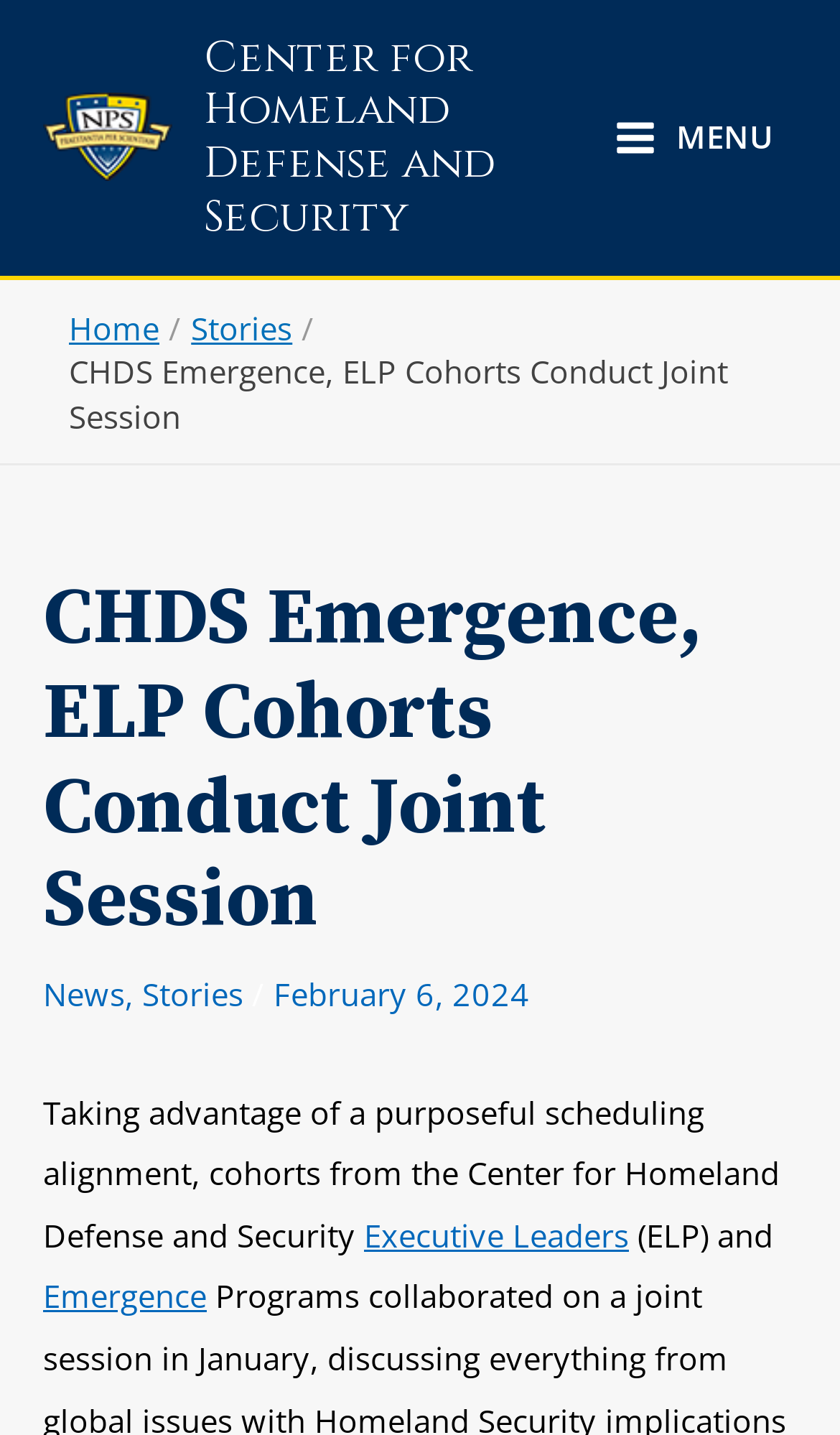Please identify the bounding box coordinates for the region that you need to click to follow this instruction: "read news".

[0.051, 0.678, 0.149, 0.708]